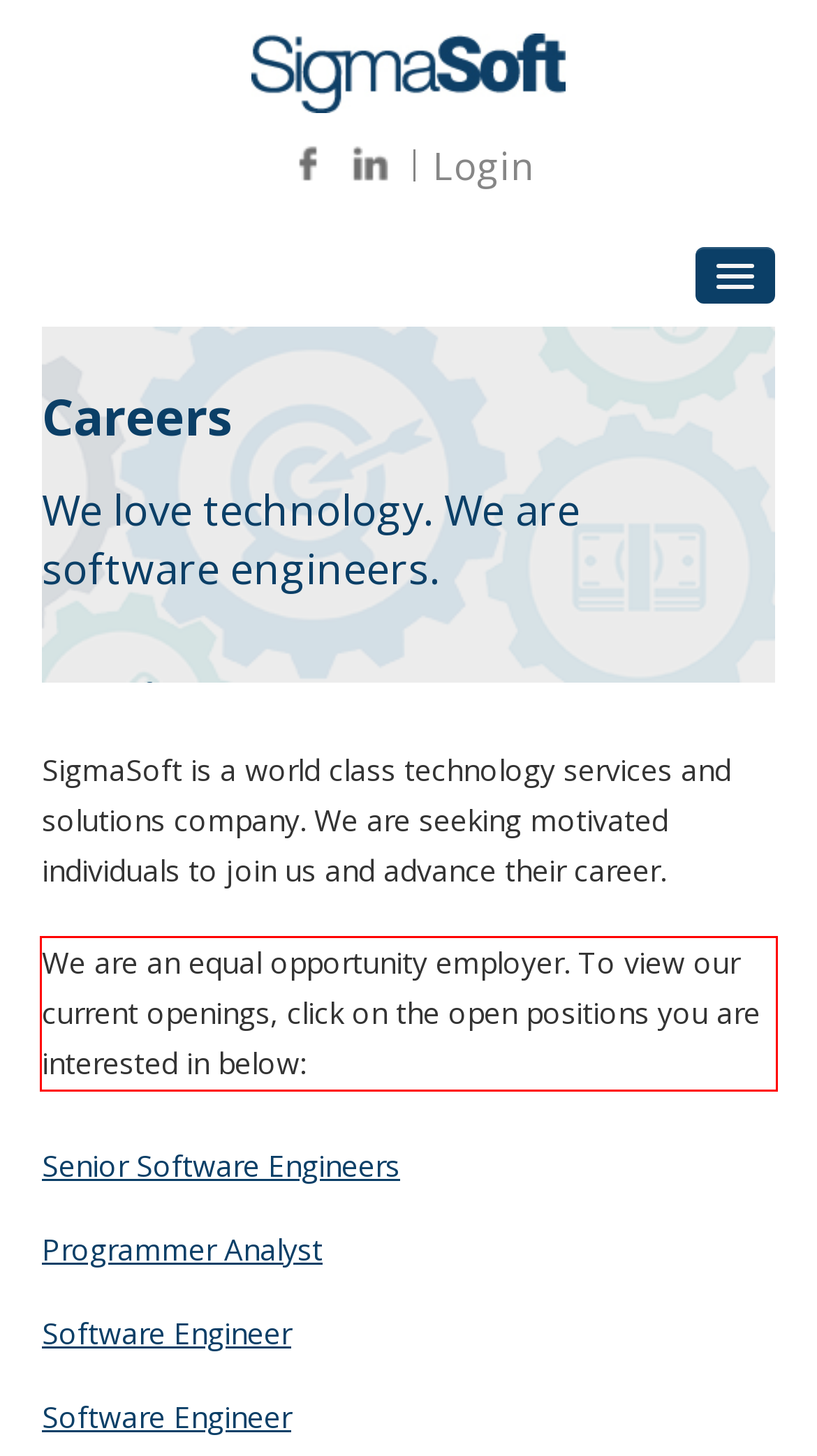Identify the text inside the red bounding box on the provided webpage screenshot by performing OCR.

We are an equal opportunity employer. To view our current openings, click on the open positions you are interested in below: